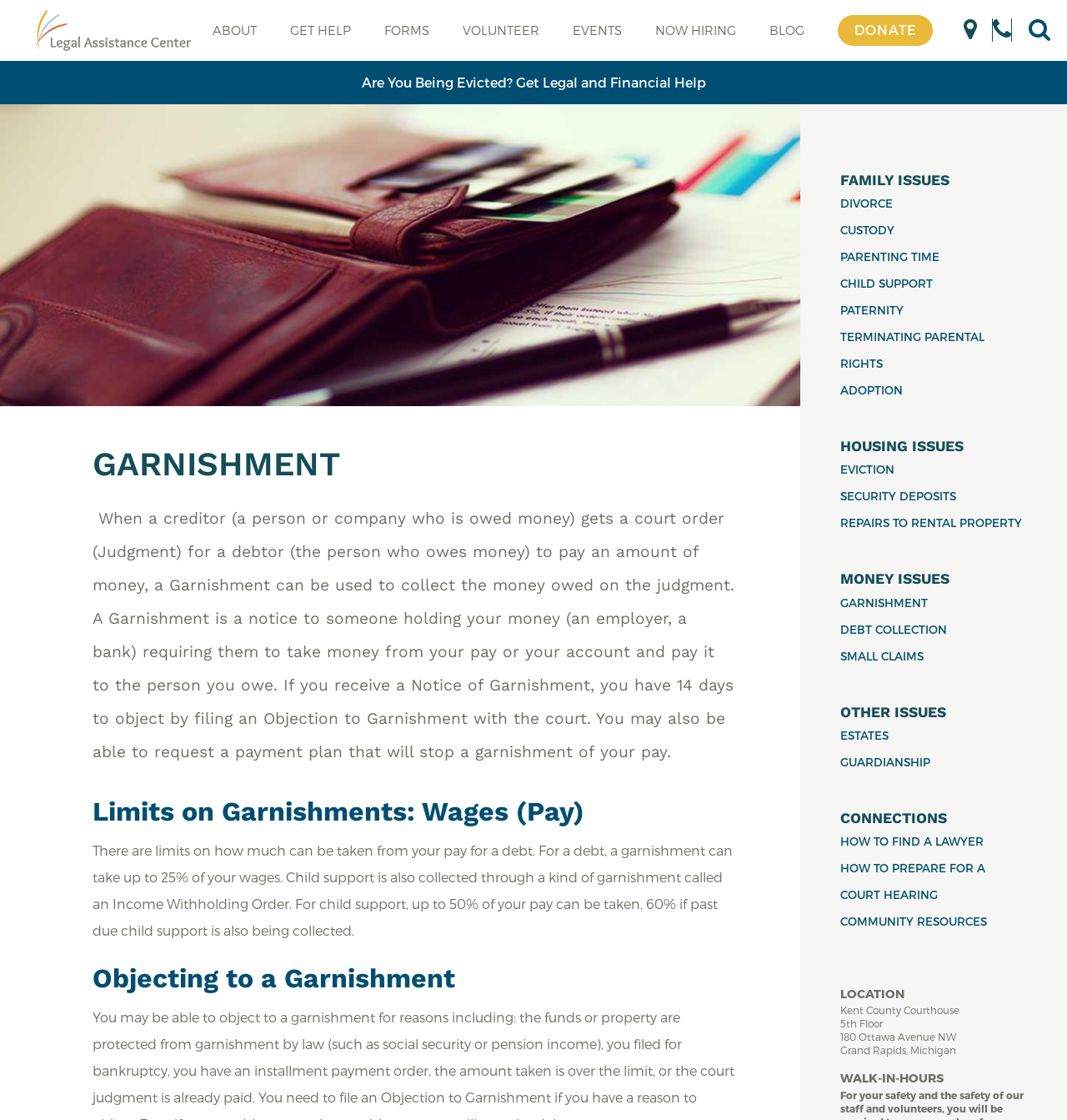What is the purpose of a garnishment?
Using the image as a reference, answer the question with a short word or phrase.

Collect money owed